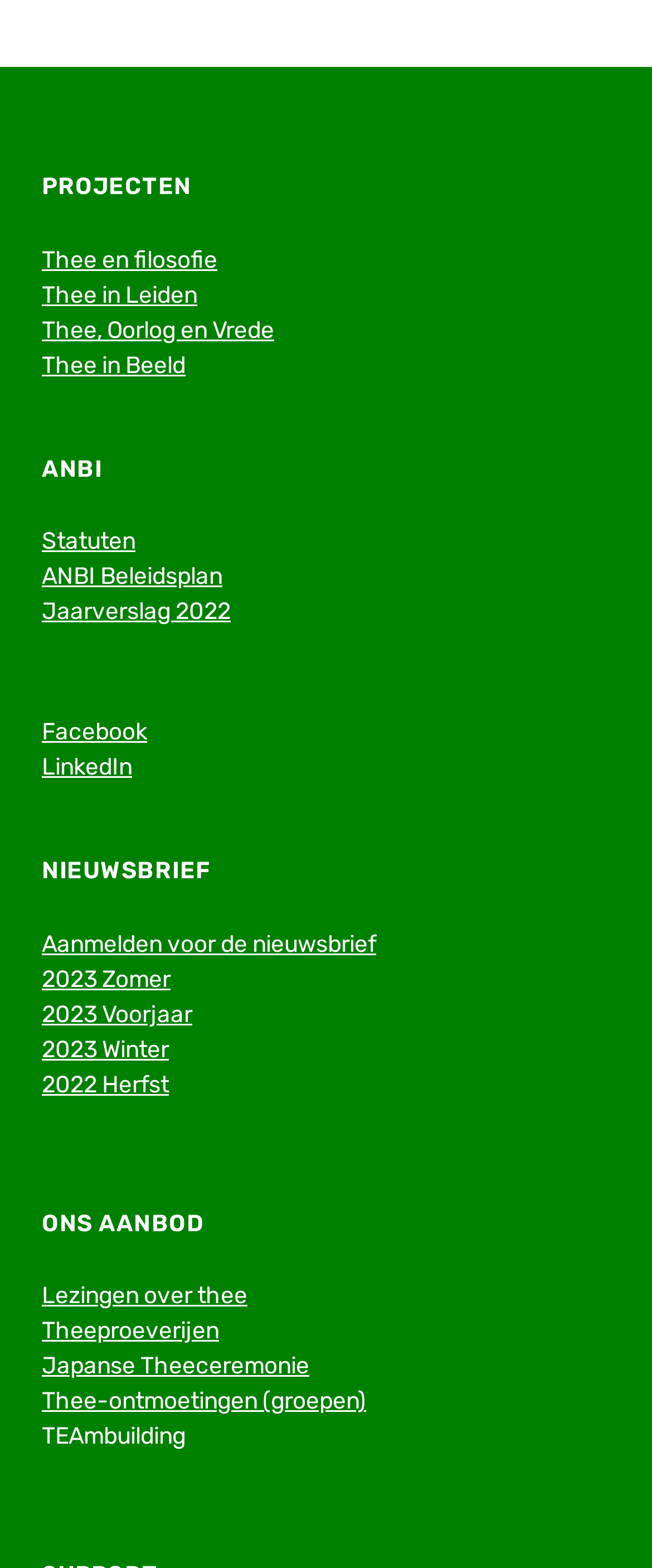How many seasons are listed in the NIEUWSBRIEF section?
Refer to the image and offer an in-depth and detailed answer to the question.

I counted the number of links related to seasons in the 'NIEUWSBRIEF' section, which are '2023 Zomer', '2023 Voorjaar', '2023 Winter', and '2022 Herfst'.